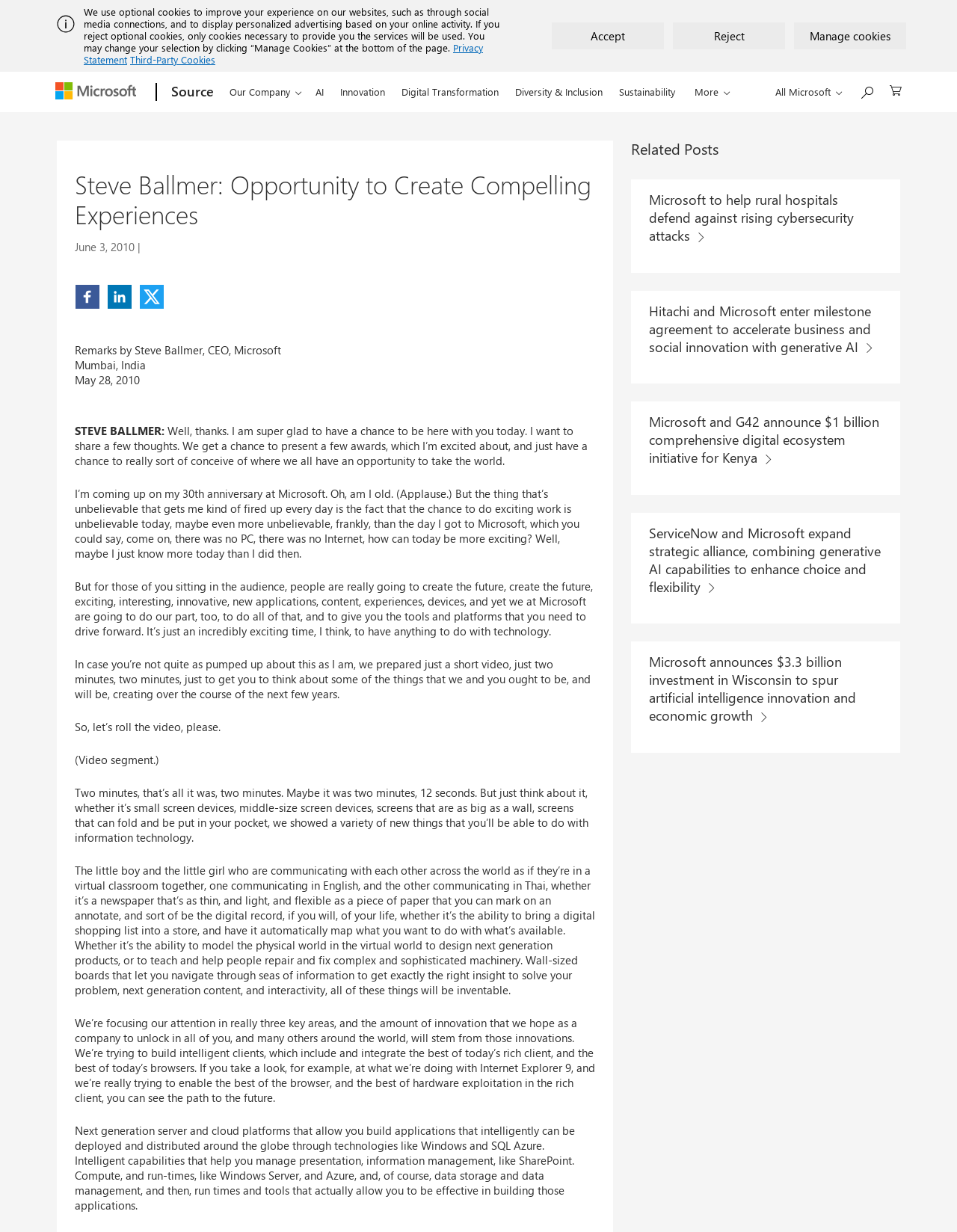Provide the bounding box coordinates of the HTML element described as: "Diversity & Inclusion". The bounding box coordinates should be four float numbers between 0 and 1, i.e., [left, top, right, bottom].

[0.531, 0.059, 0.637, 0.088]